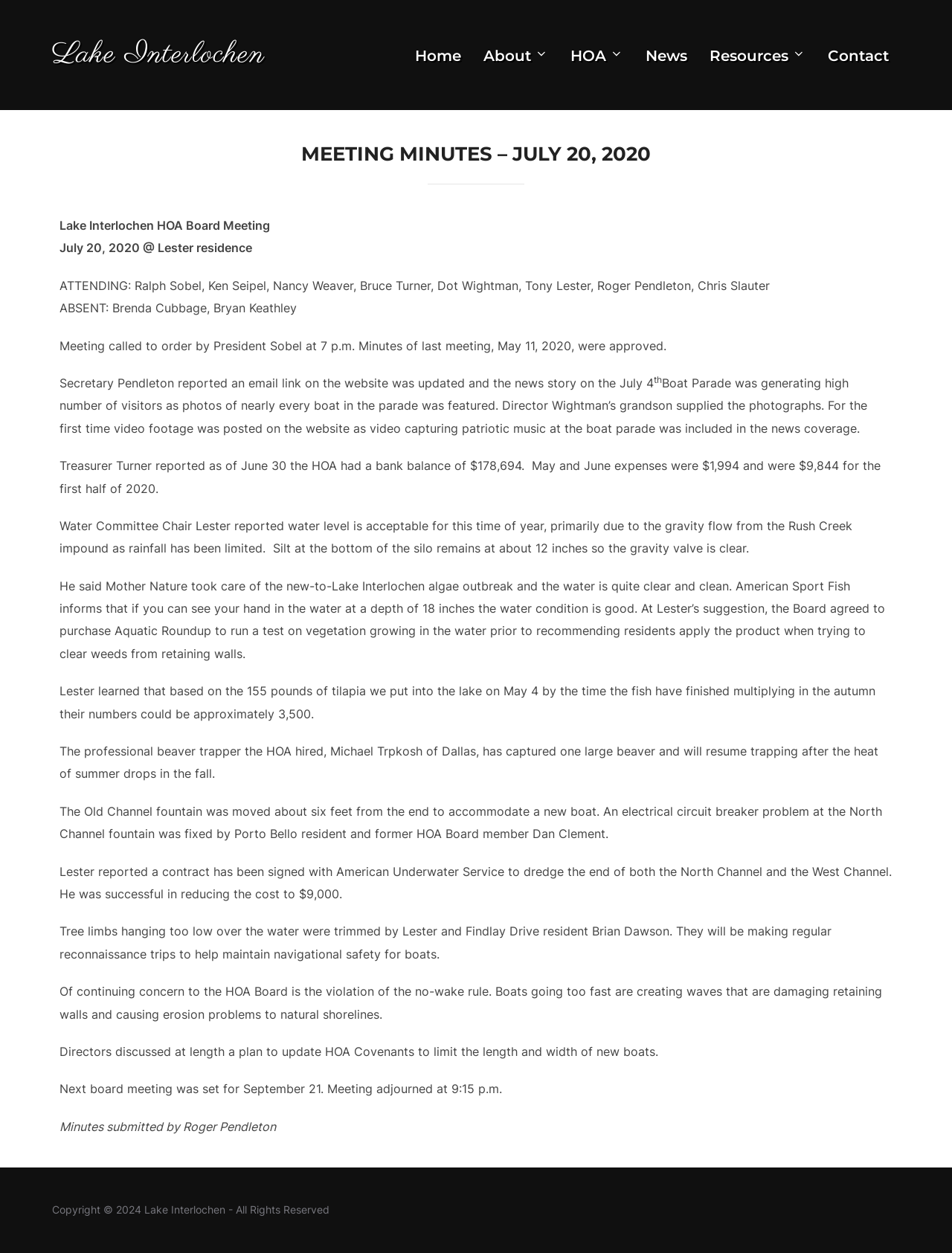Answer the question briefly using a single word or phrase: 
What is the purpose of the contract with American Underwater Service?

To dredge the end of both the North Channel and the West Channel